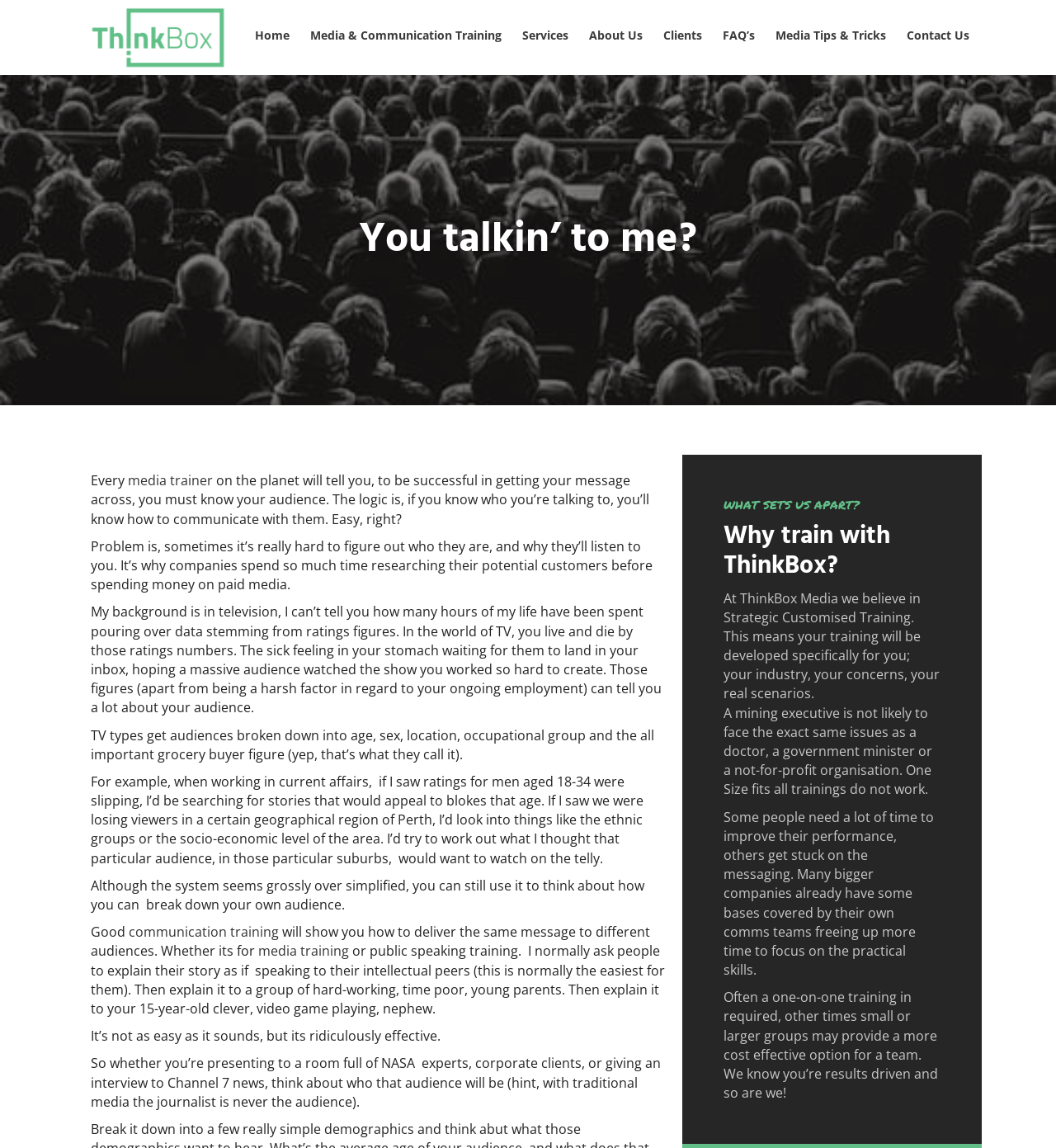Find the bounding box coordinates of the clickable element required to execute the following instruction: "Click the 'Home' link". Provide the coordinates as four float numbers between 0 and 1, i.e., [left, top, right, bottom].

[0.23, 0.02, 0.282, 0.045]